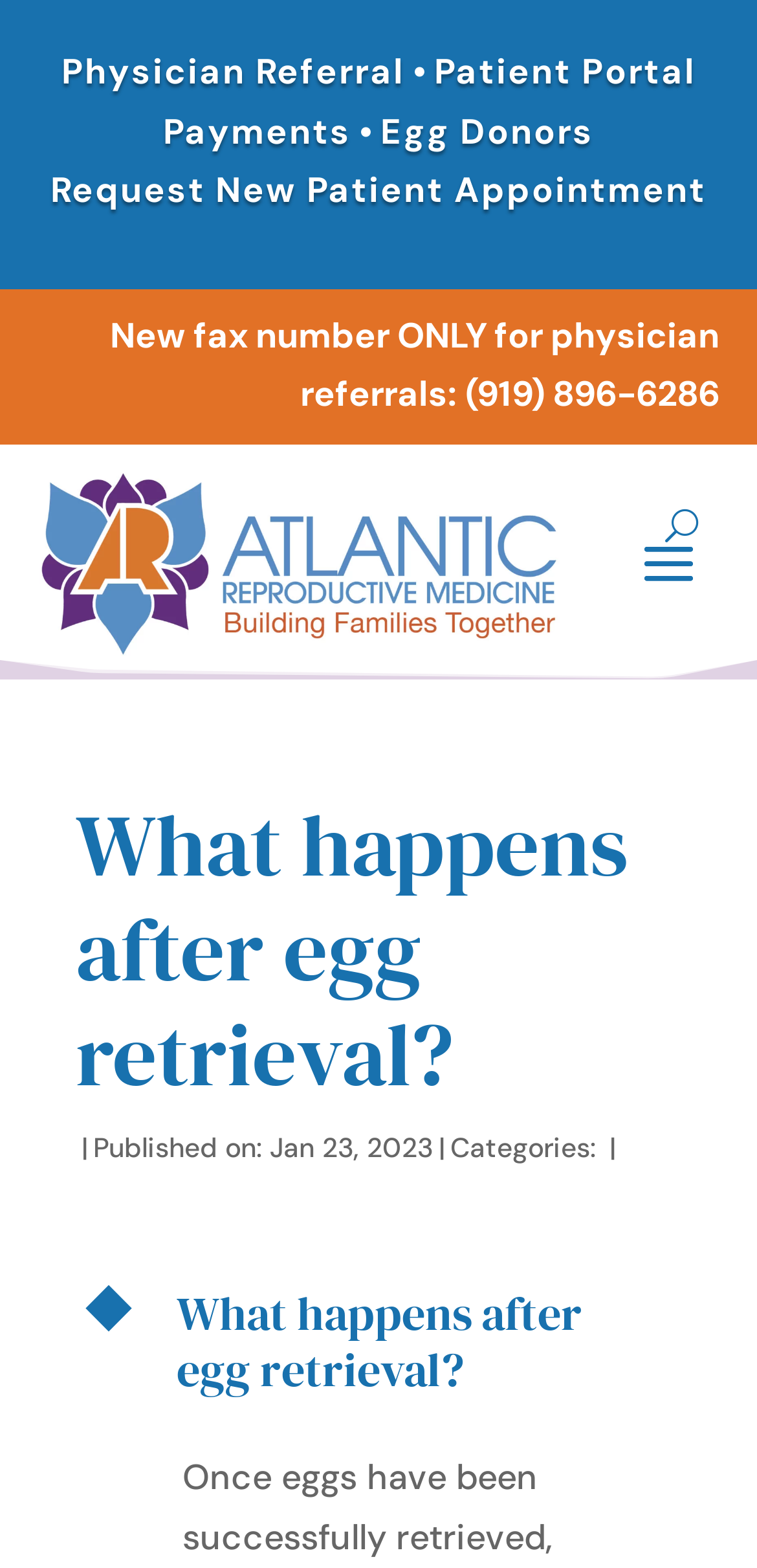Can you find the bounding box coordinates for the element that needs to be clicked to execute this instruction: "Click Physician Referral"? The coordinates should be given as four float numbers between 0 and 1, i.e., [left, top, right, bottom].

[0.081, 0.031, 0.535, 0.061]